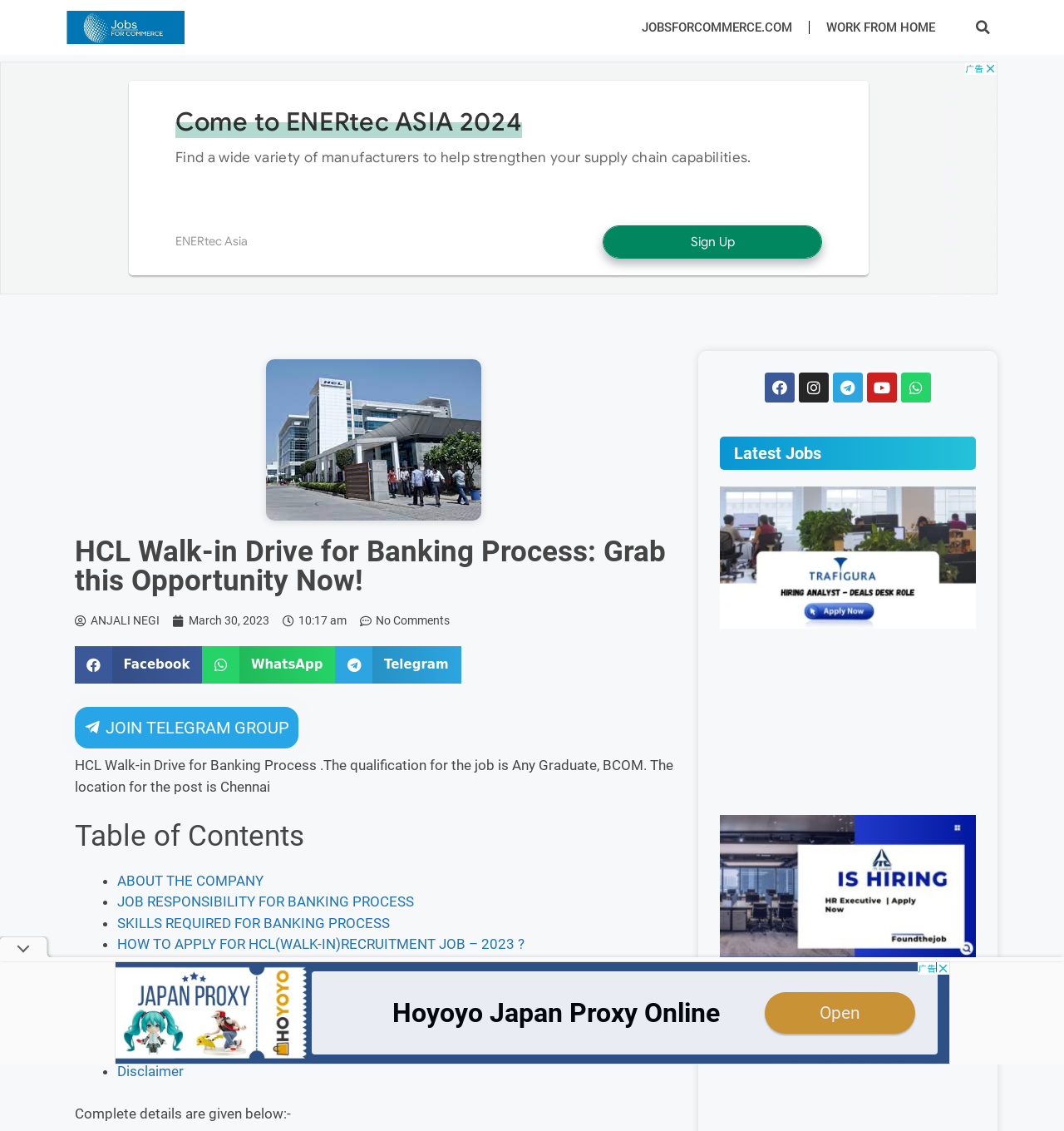Extract the text of the main heading from the webpage.

HCL Walk-in Drive for Banking Process: Grab this Opportunity Now!